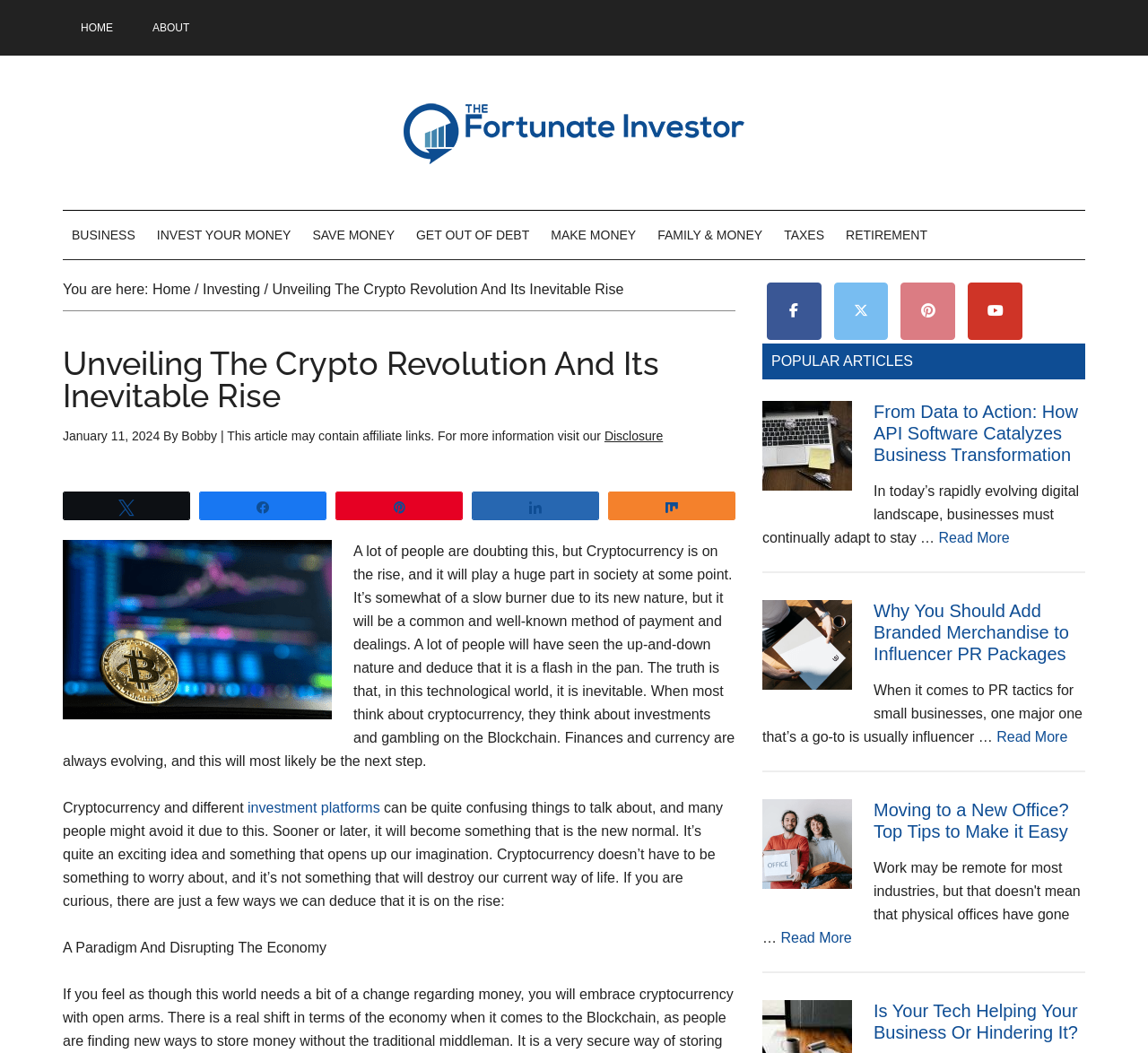Given the description: "Save Money", determine the bounding box coordinates of the UI element. The coordinates should be formatted as four float numbers between 0 and 1, [left, top, right, bottom].

[0.264, 0.2, 0.352, 0.246]